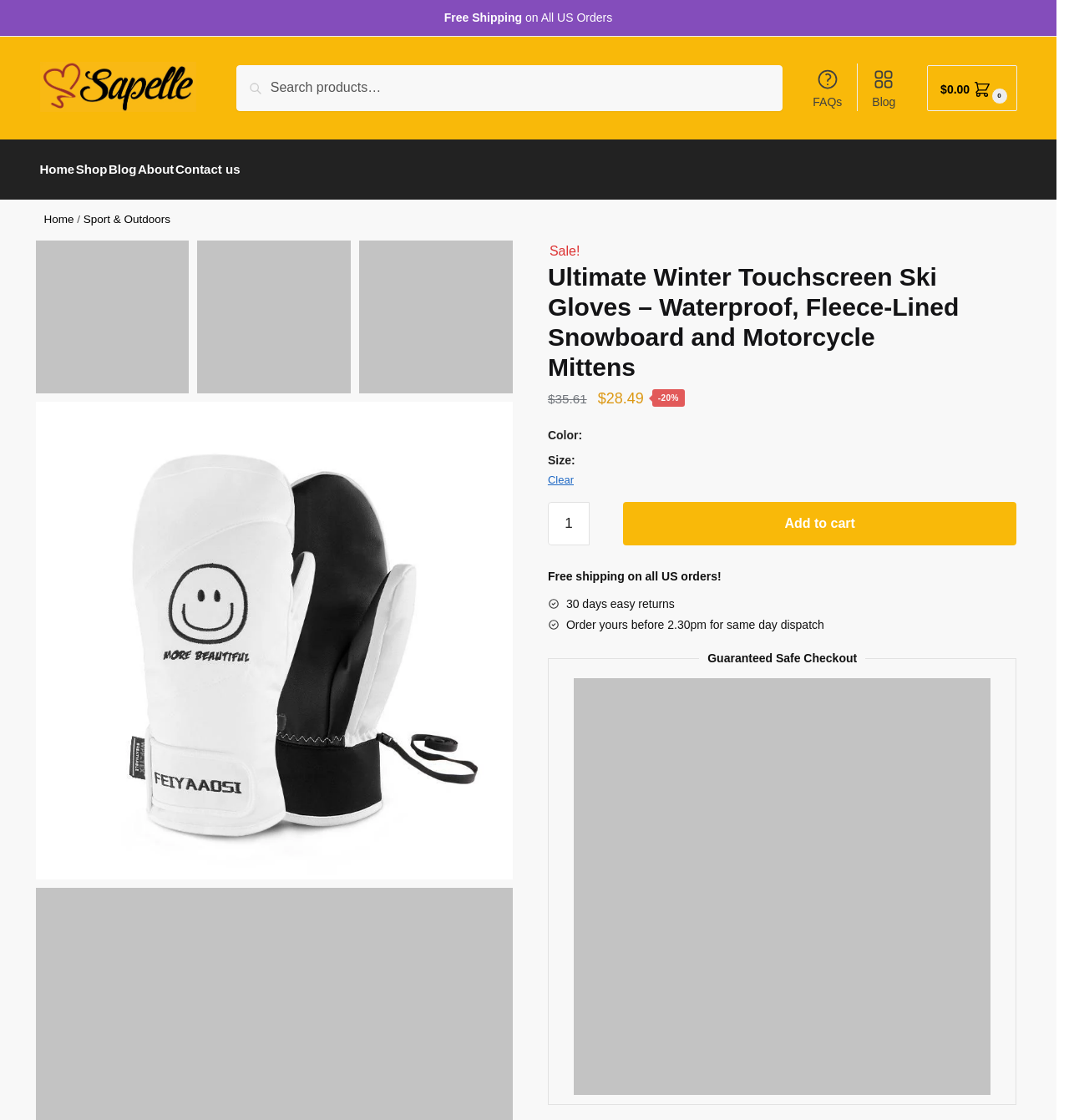Identify the bounding box coordinates of the element that should be clicked to fulfill this task: "Search for products". The coordinates should be provided as four float numbers between 0 and 1, i.e., [left, top, right, bottom].

[0.221, 0.058, 0.732, 0.099]